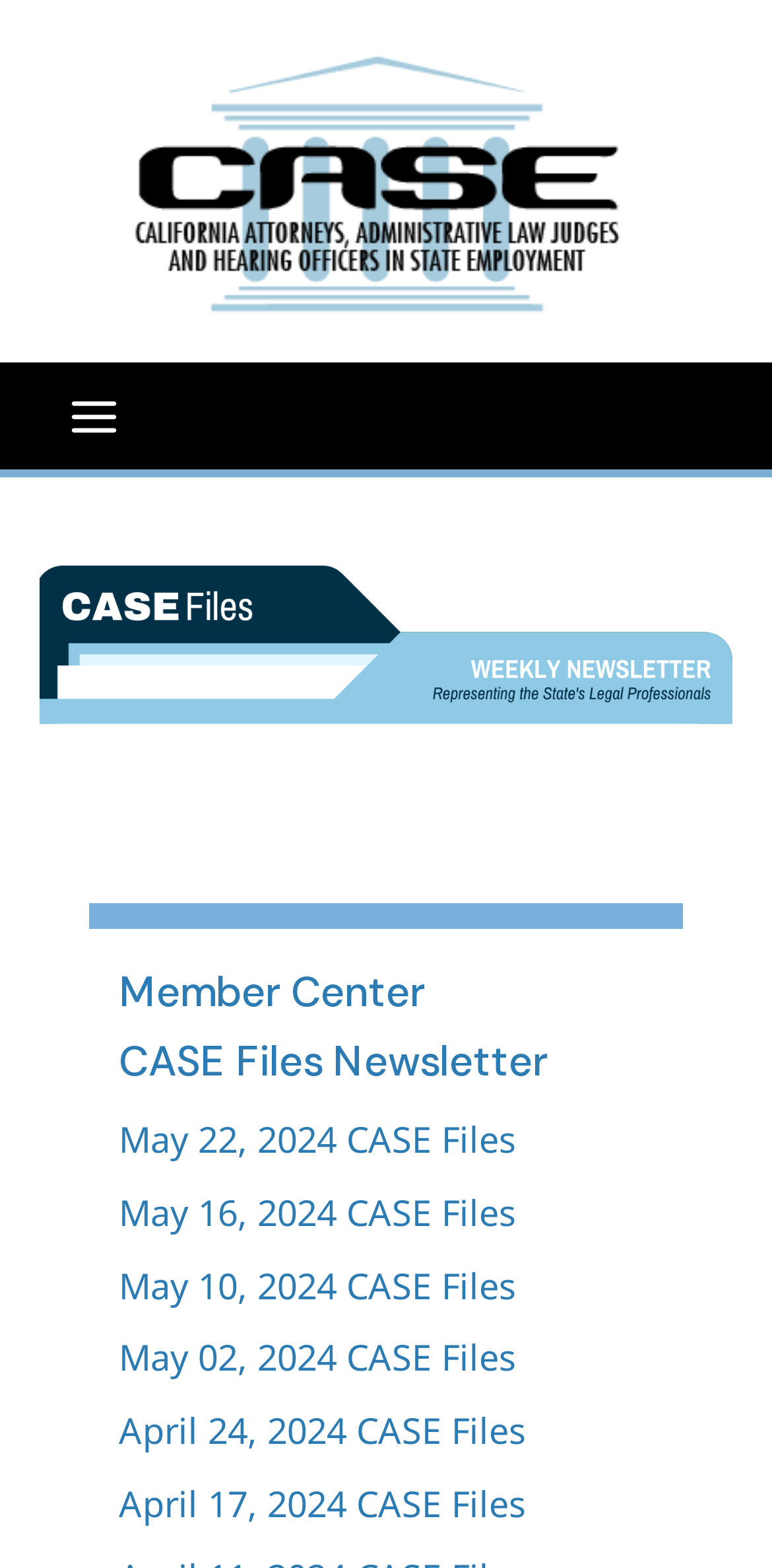Use a single word or phrase to answer the question: 
What are the links under the header?

CASE Files Newsletter, Member Center